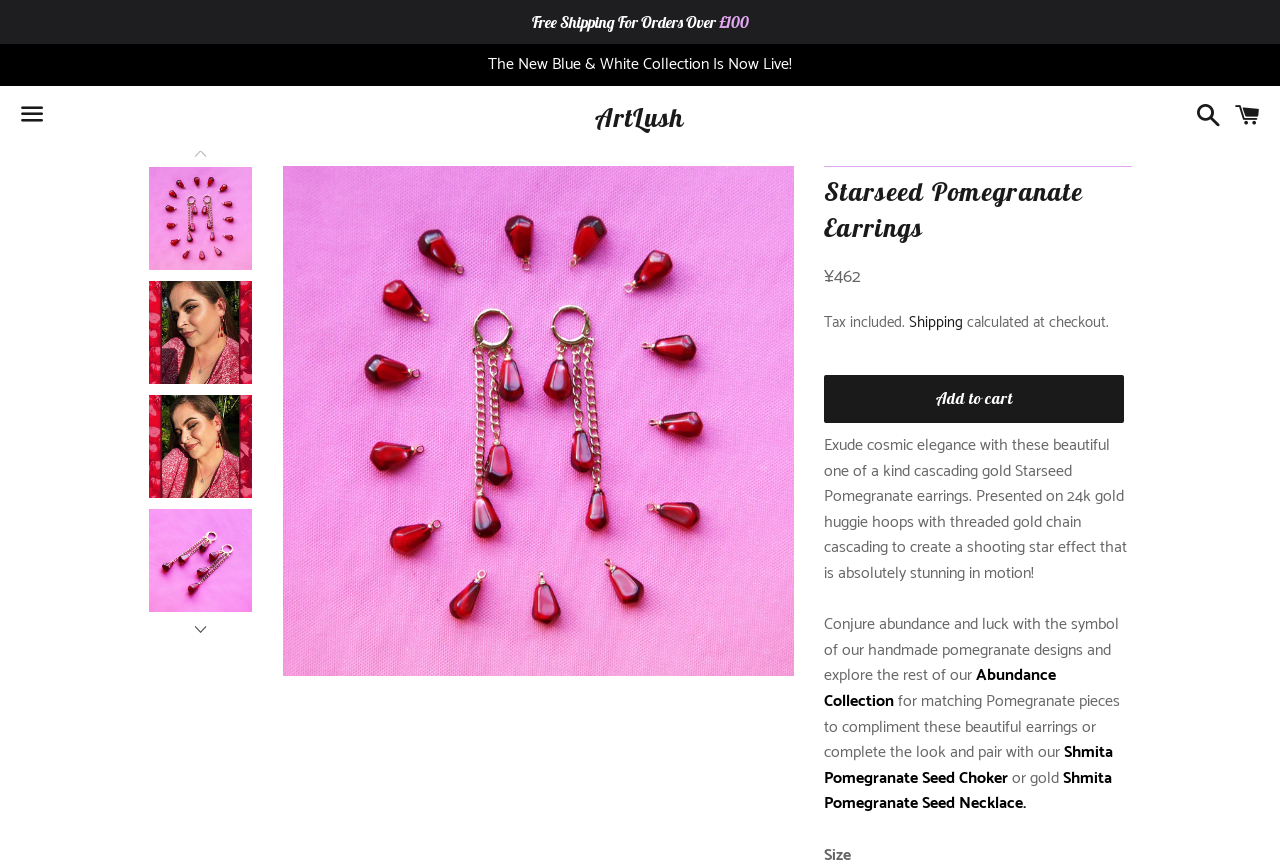Explain the webpage in detail, including its primary components.

This webpage is about a product, specifically the Starseed Pomegranate Earrings. At the top, there is a notification about free shipping for orders over £100. Below that, there is a navigation menu with links to "The New Blue & White Collection Is Now Live!", "ArtLush", "Search", "Cart", and a menu button. 

On the left side, there are six small icons, possibly representing social media links. Below these icons, there is a large image of the Starseed Pomegranate Earrings. 

To the right of the image, there is a heading with the product name, followed by the regular price of ¥462, including tax. There is also a note about shipping being calculated at checkout. 

Below the price information, there is a call-to-action button to "Add to cart". Following that, there is a detailed product description, which explains the features and design of the earrings. The description also mentions the symbolic meaning of the pomegranate design and invites the customer to explore the rest of the Abundance Collection. 

There are two links to other products, the Shmita Pomegranate Seed Choker and the Shmita Pomegranate Seed Necklace, which can be used to complete the look or find matching pieces.